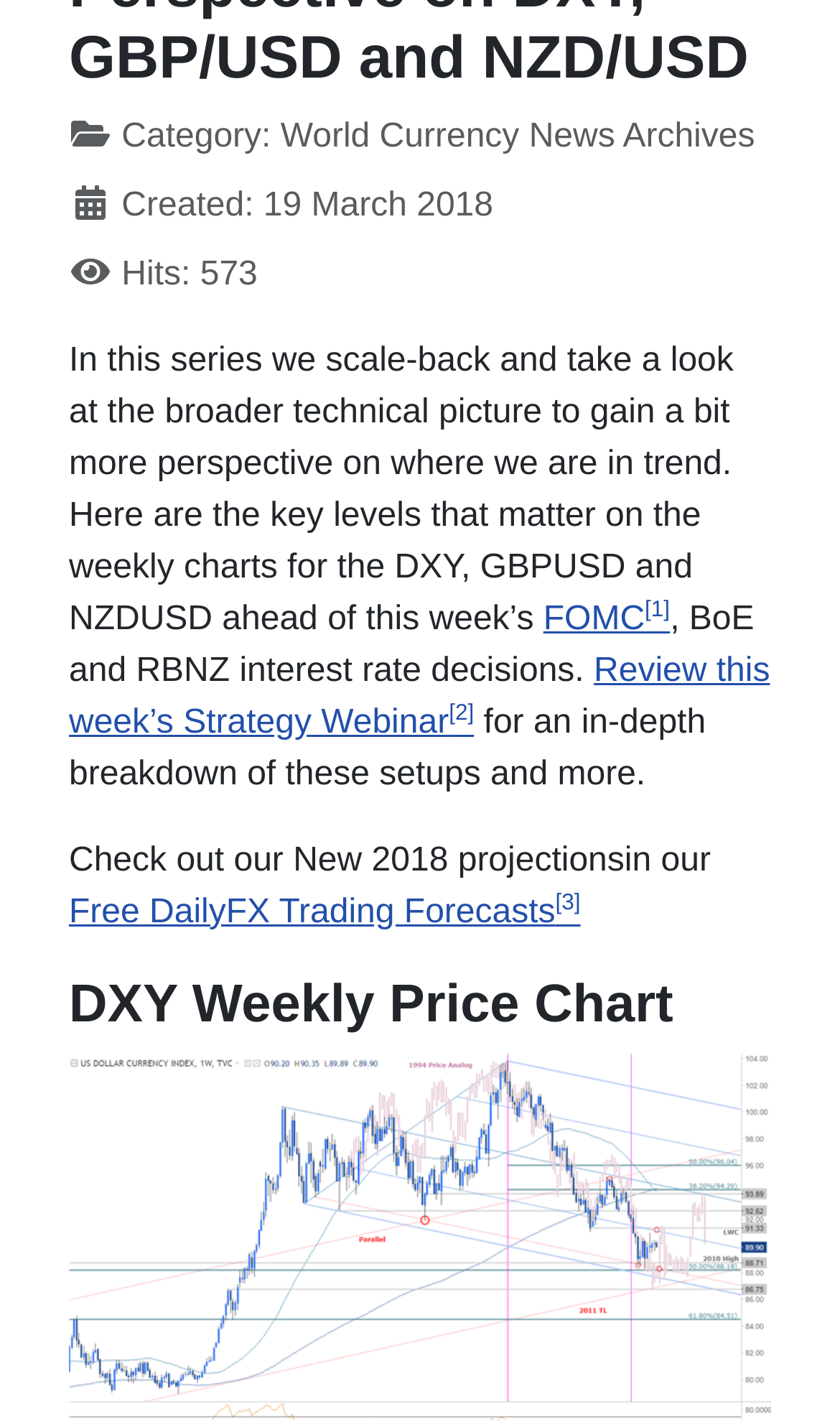Provide a one-word or one-phrase answer to the question:
When was the article created?

19 March 2018